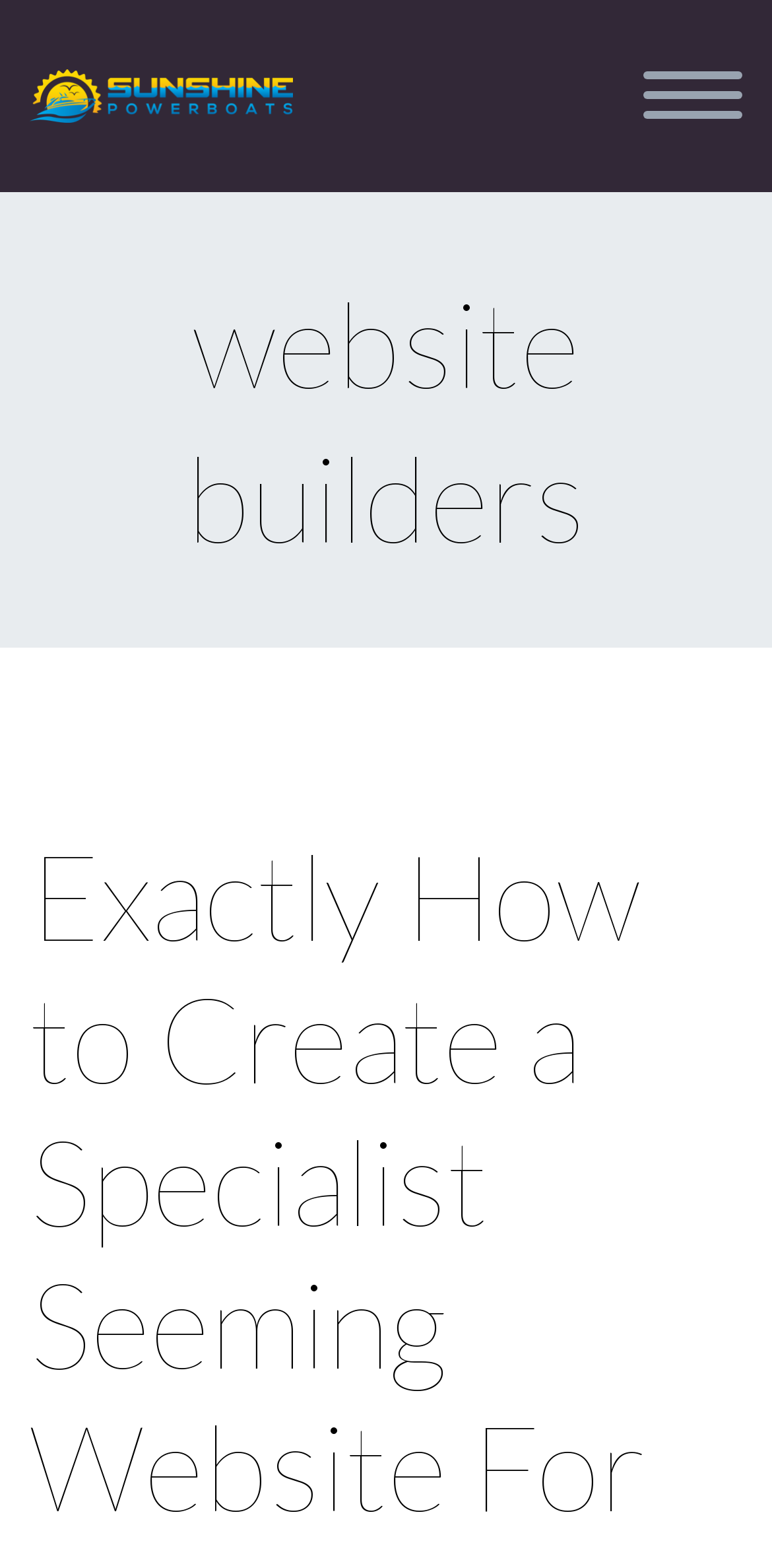Please determine the bounding box coordinates for the UI element described as: "parent_node: Primary Menu".

[0.862, 0.776, 1.0, 0.839]